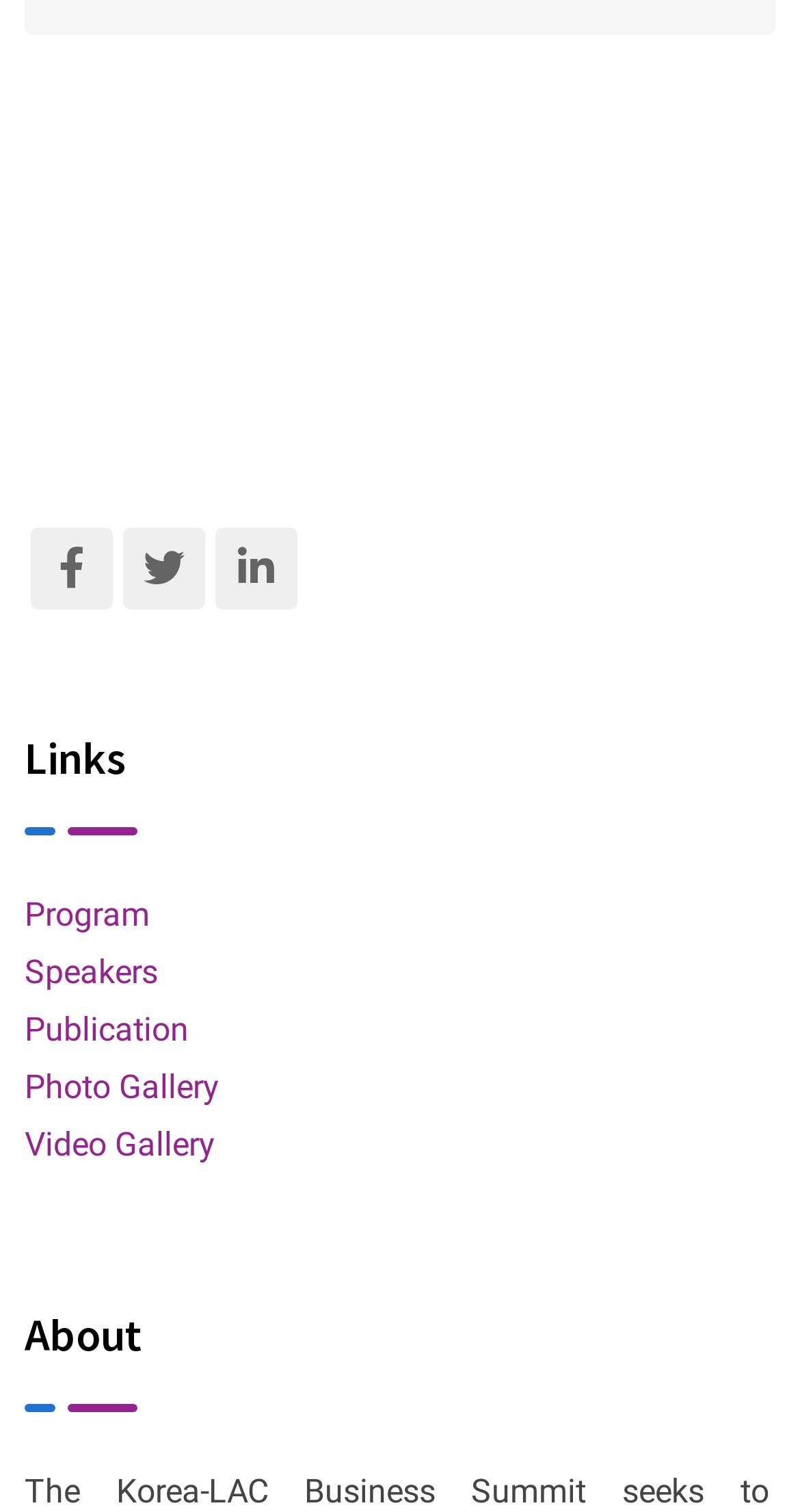Please look at the image and answer the question with a detailed explanation: How many links are under 'Links'?

I counted the number of links under the 'Links' heading, which are 'Program', 'Speakers', 'Publication', 'Photo Gallery', and 'Video Gallery', totaling 5 links.